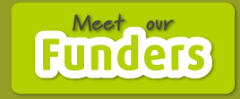What is the font style of the text 'Meet our Funders'?
Use the information from the image to give a detailed answer to the question.

The caption describes the font of the text 'Meet our Funders' as playful and bold, indicating that the design element is intended to be engaging and attention-grabbing.